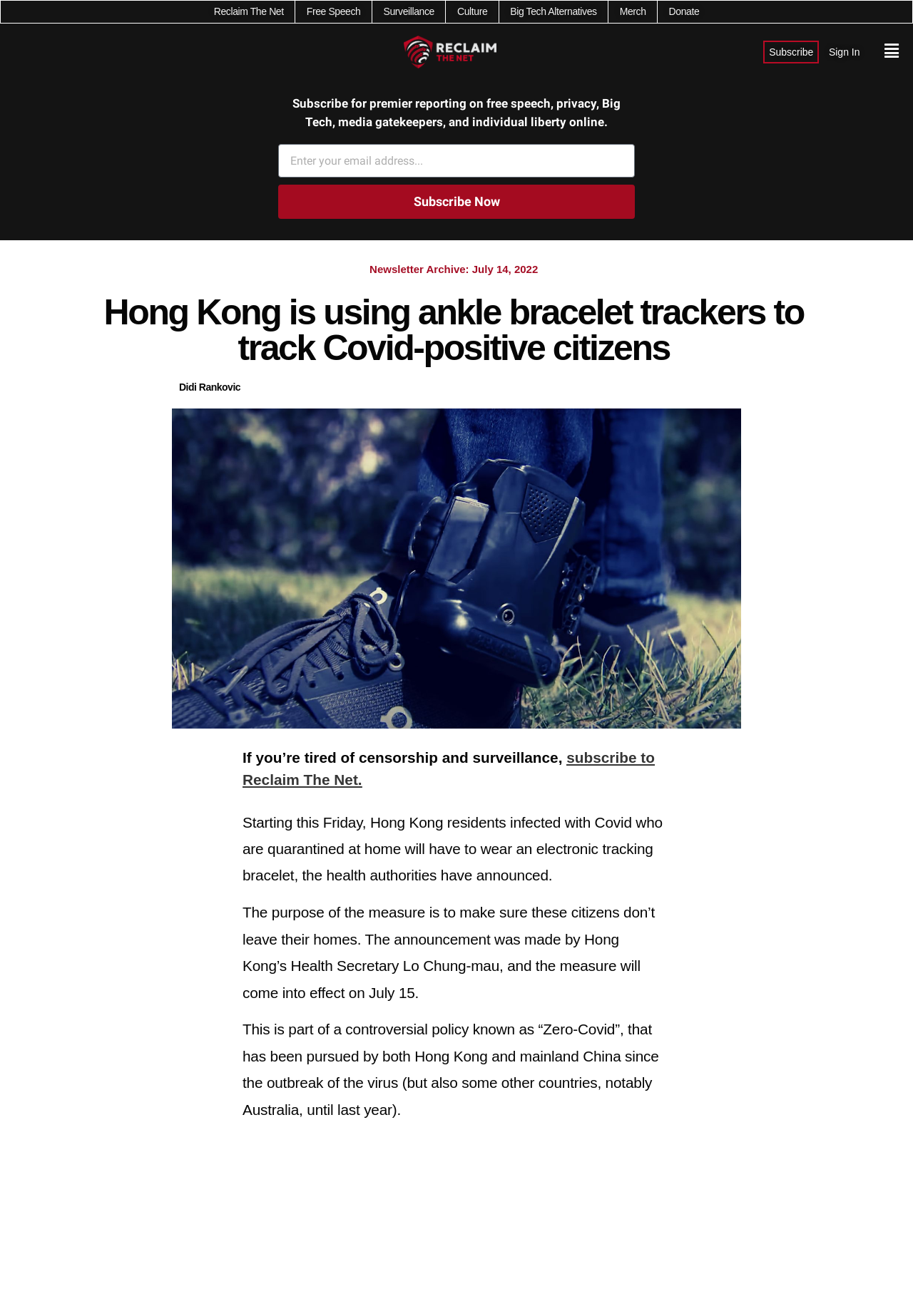Locate the bounding box of the UI element with the following description: "ACCESS FULL PAPER".

None